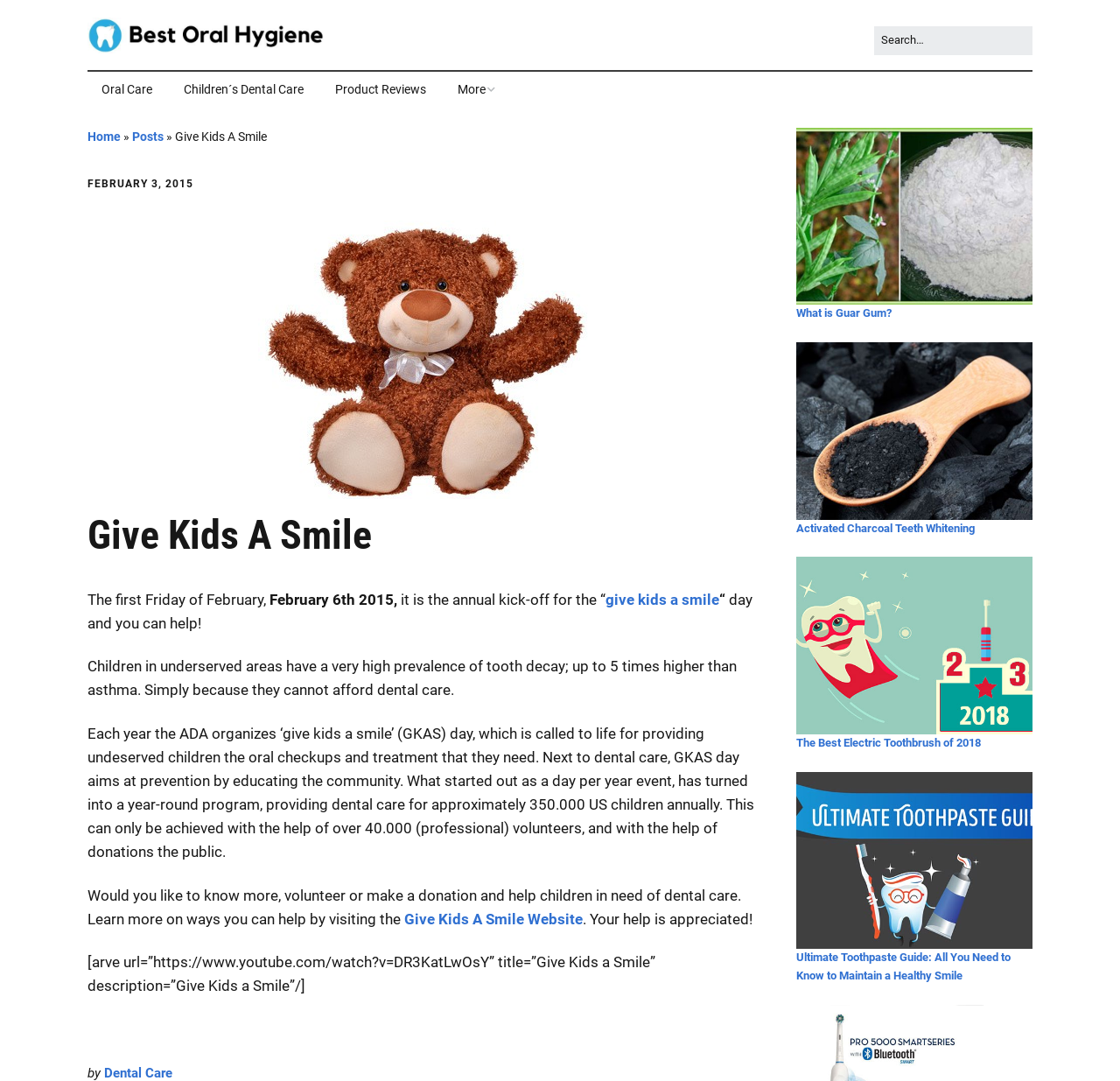Find and specify the bounding box coordinates that correspond to the clickable region for the instruction: "Learn more about Give Kids A Smile".

[0.541, 0.546, 0.642, 0.563]